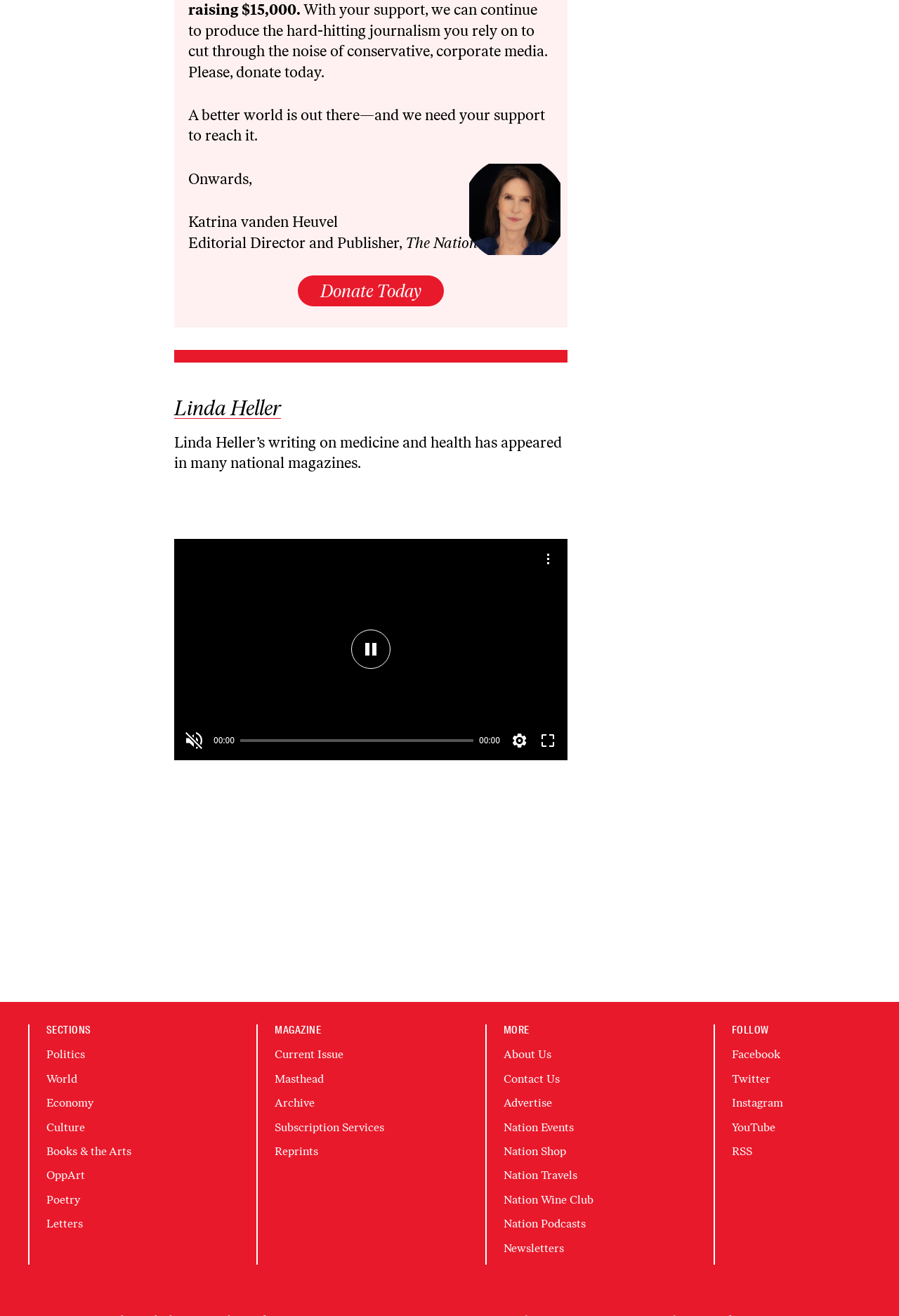What is the name of the publication?
Answer the question using a single word or phrase, according to the image.

The Nation